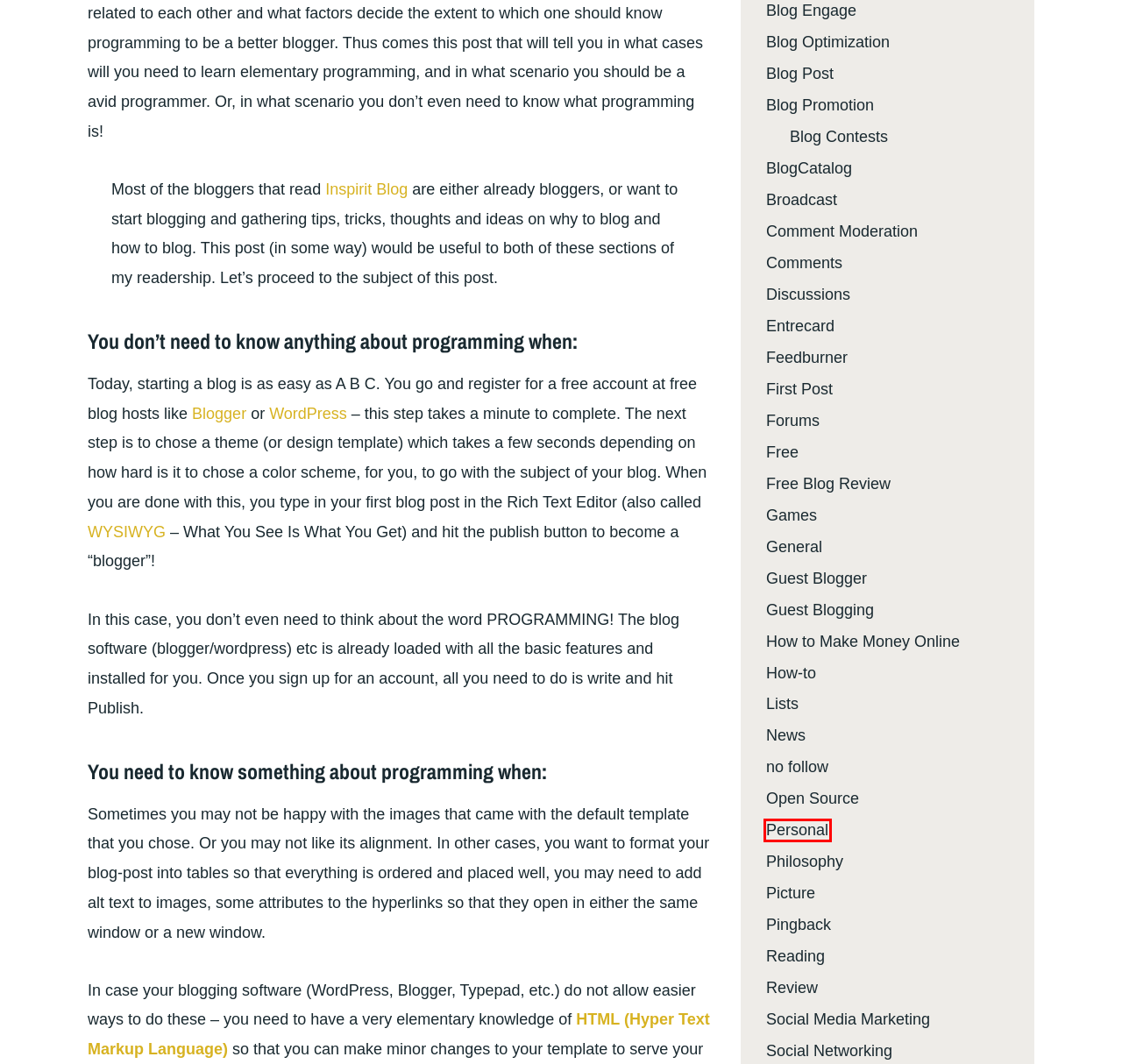Please examine the screenshot provided, which contains a red bounding box around a UI element. Select the webpage description that most accurately describes the new page displayed after clicking the highlighted element. Here are the candidates:
A. Blog Contests | Inspirit Blog
B. Broadcast | Inspirit Blog
C. Philosophy | Inspirit Blog
D. Personal | Inspirit Blog
E. Reading | Inspirit Blog
F. Review | Inspirit Blog
G. Free | Inspirit Blog
H. Blog Promotion | Inspirit Blog

D